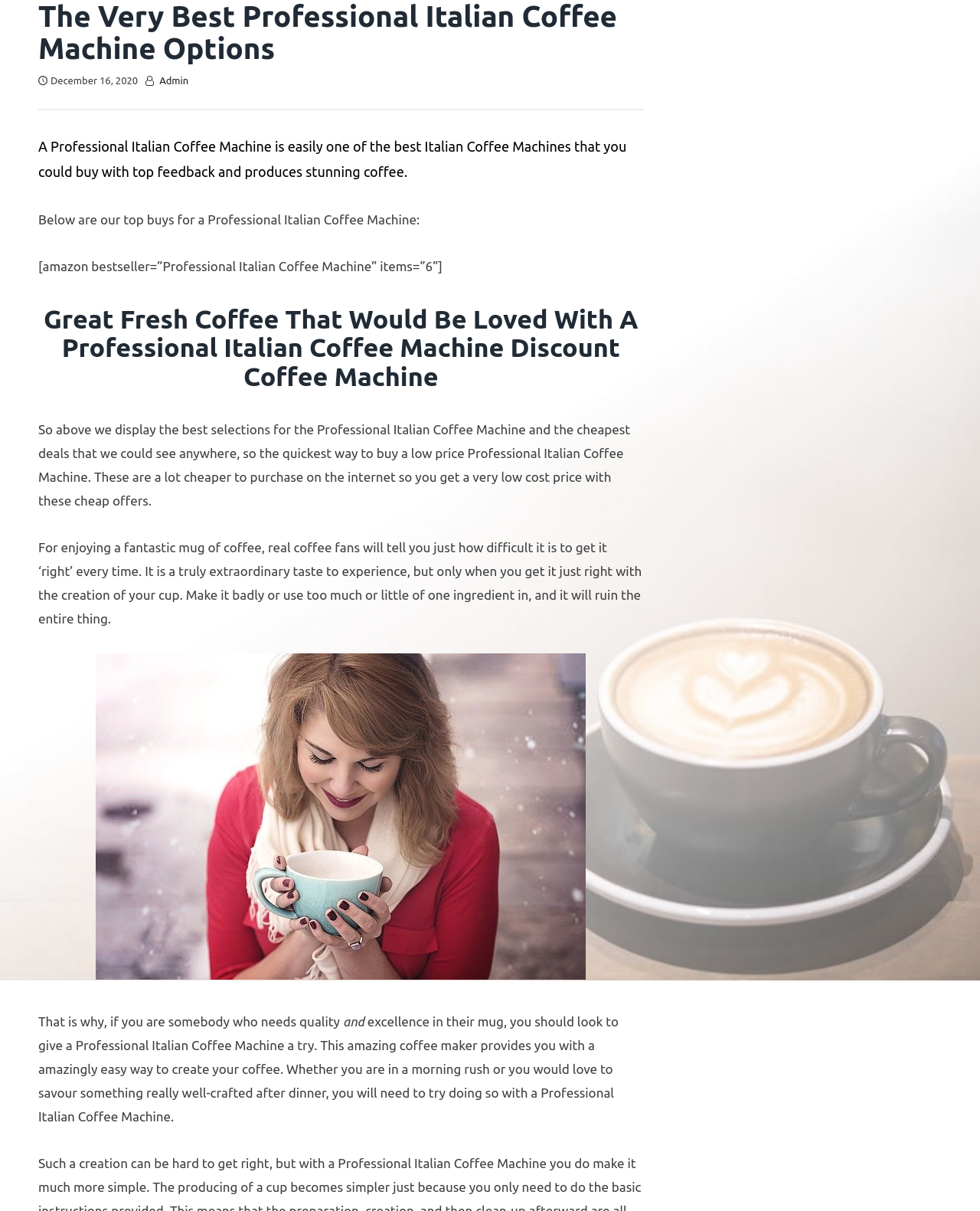Give a comprehensive overview of the webpage, including key elements.

The webpage is about Professional Italian Coffee Machines, showcasing the best products for making incredible coffee. At the top, there is a header section with a title "The Very Best Professional Italian Coffee Machine Options" and a link to the date "December 16, 2020" and another link to "Admin". 

Below the header, there is a paragraph of text describing the benefits of a Professional Italian Coffee Machine, followed by a subheading "Below are our top buys for a Professional Italian Coffee Machine:" and a line of text indicating that the page will display the best selections for these machines.

Further down, there is another heading "Great Fresh Coffee That Would Be Loved With A Professional Italian Coffee Machine Discount Coffee Machine", followed by a paragraph of text discussing the importance of getting the right taste in coffee and how a Professional Italian Coffee Machine can help achieve that.

On the right side of the page, there is an image of "Coffee Maker Types" taking up a significant portion of the screen. Below the image, there are two paragraphs of text, one discussing the need for quality in coffee and another describing the benefits of using a Professional Italian Coffee Machine, which provides an easy way to create coffee, whether in a morning rush or to savor after dinner.